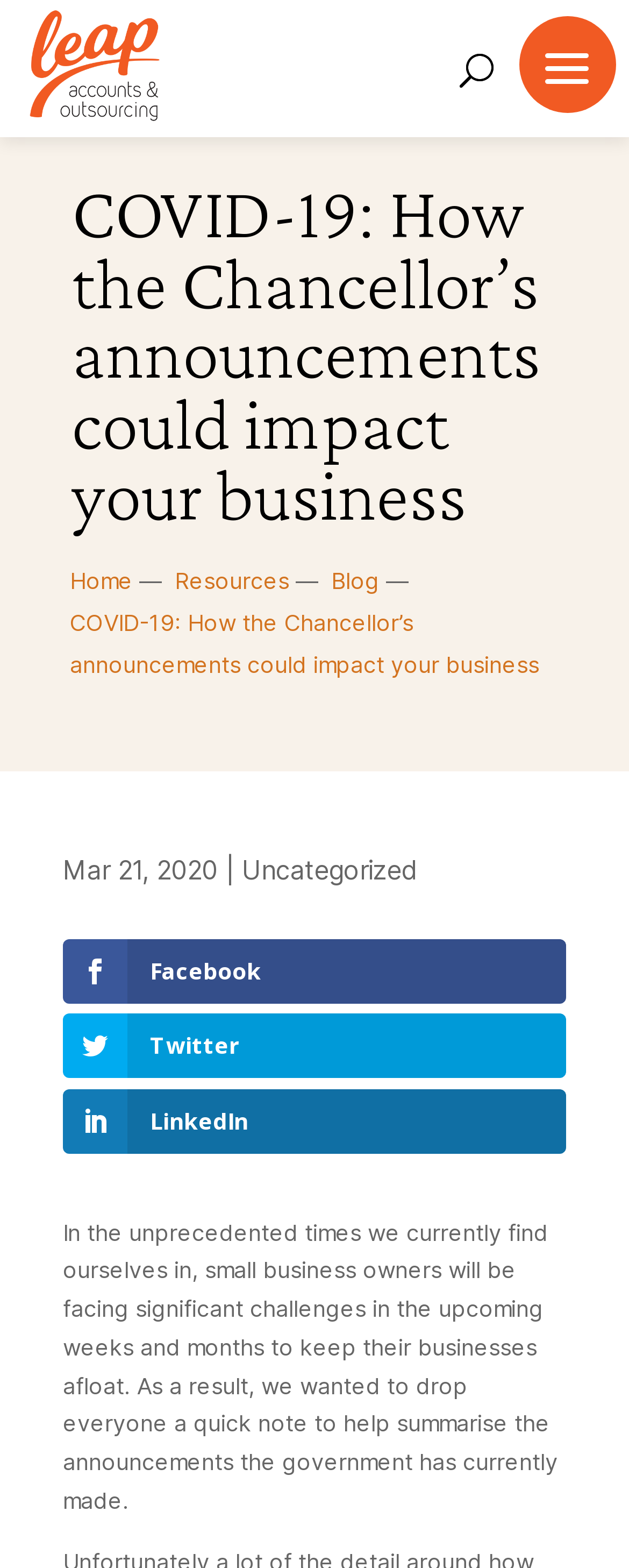Can you find the bounding box coordinates for the element that needs to be clicked to execute this instruction: "Visit the home page"? The coordinates should be given as four float numbers between 0 and 1, i.e., [left, top, right, bottom].

[0.111, 0.362, 0.211, 0.379]